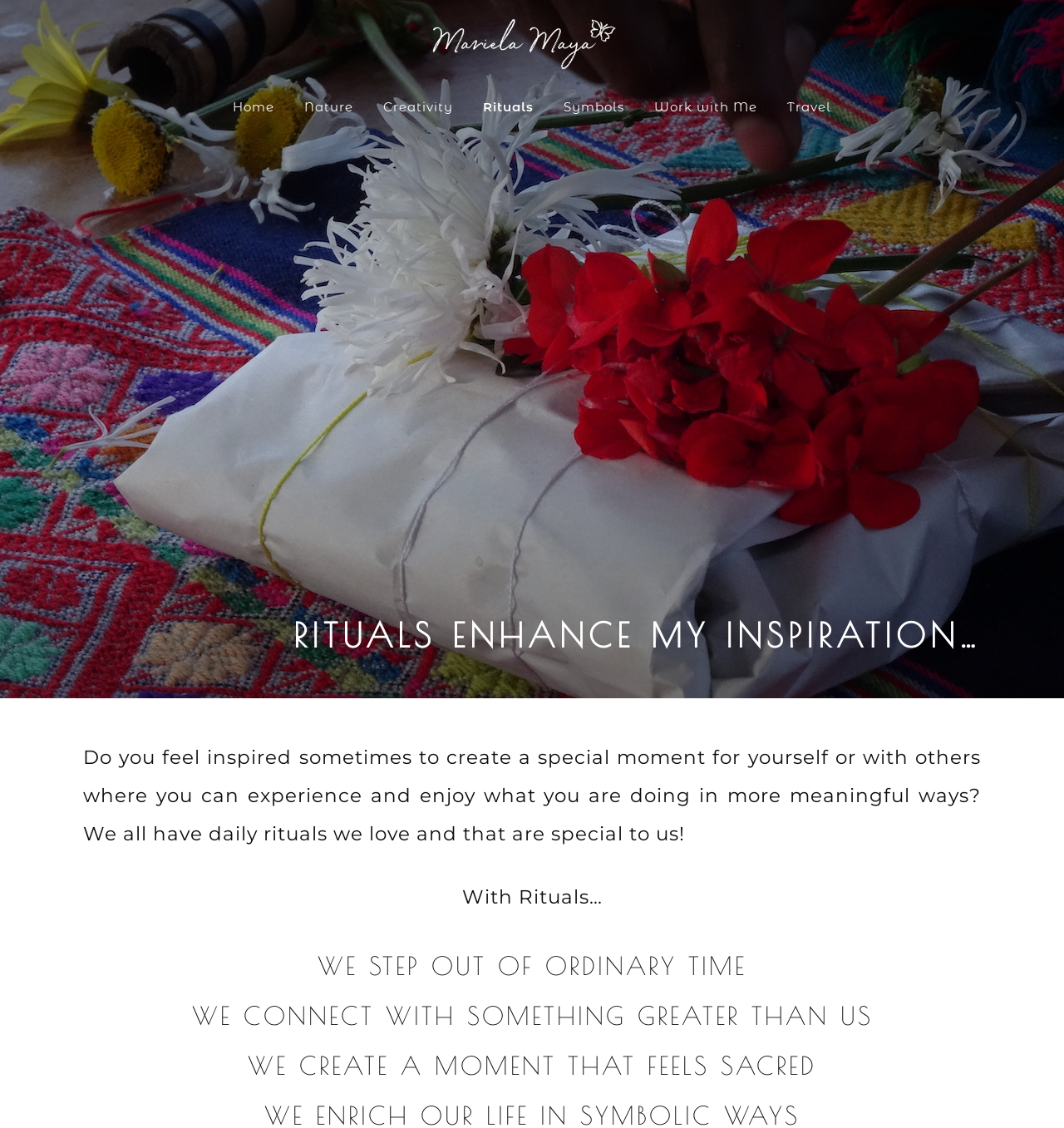Locate the bounding box coordinates of the element that needs to be clicked to carry out the instruction: "visit nature page". The coordinates should be given as four float numbers ranging from 0 to 1, i.e., [left, top, right, bottom].

[0.274, 0.078, 0.344, 0.111]